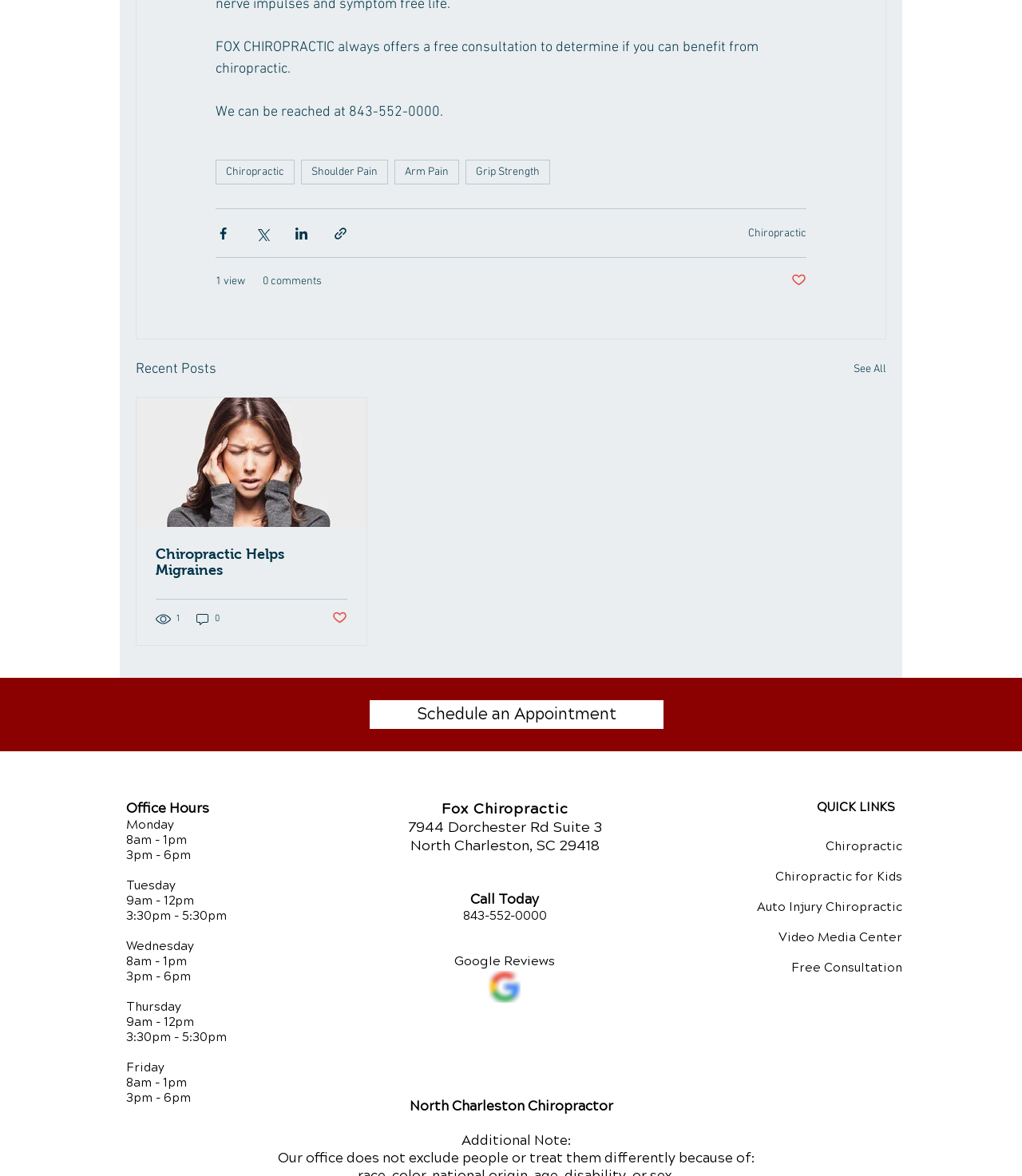How many views does the latest post have?
Using the image as a reference, answer the question in detail.

The view count can be found in the generic element '1 view' which is located below the latest post.